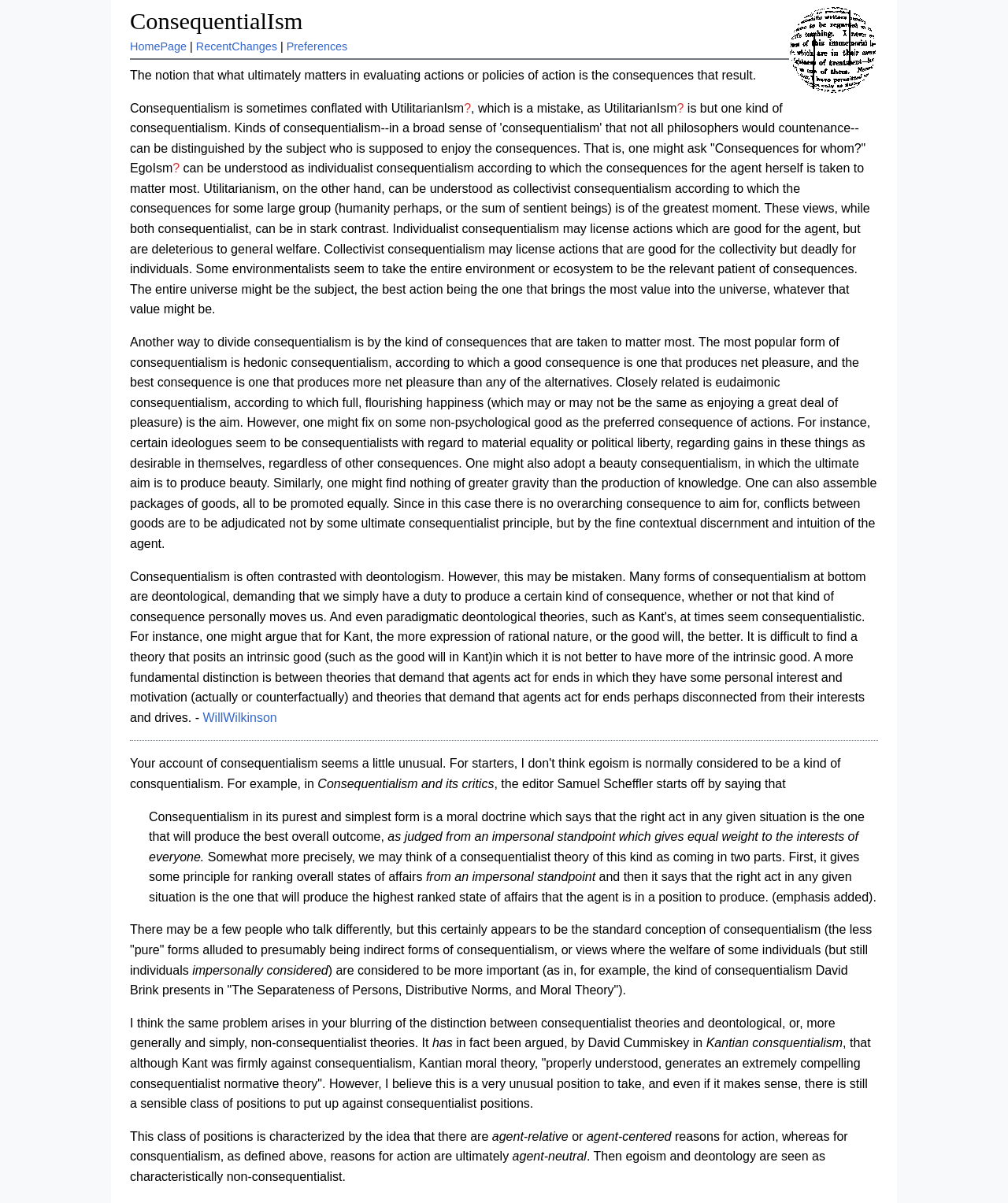Find the bounding box of the web element that fits this description: "RecentChanges".

[0.194, 0.033, 0.275, 0.044]